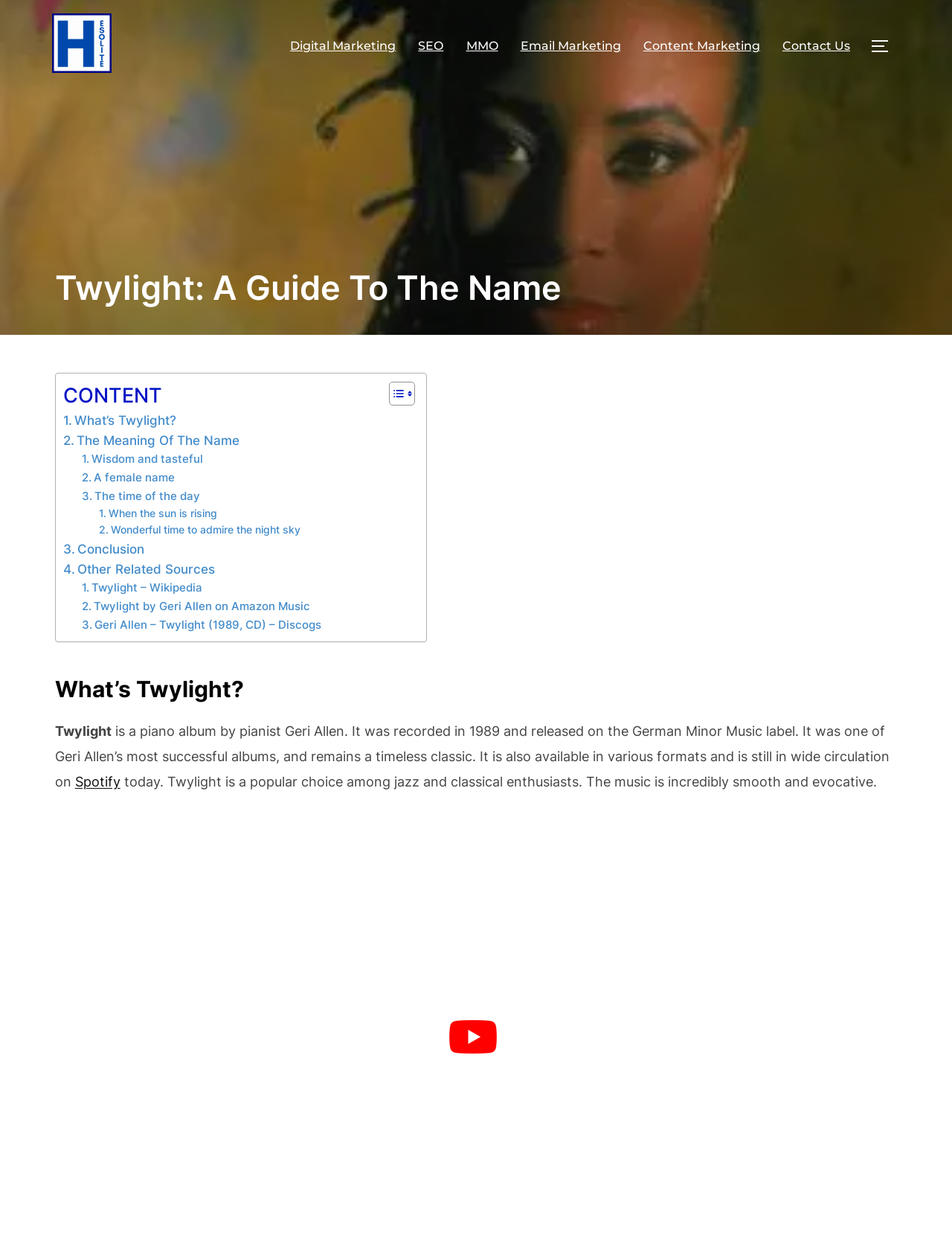Specify the bounding box coordinates of the element's area that should be clicked to execute the given instruction: "View the 'What’s Twylight?' section". The coordinates should be four float numbers between 0 and 1, i.e., [left, top, right, bottom].

[0.058, 0.526, 0.942, 0.56]